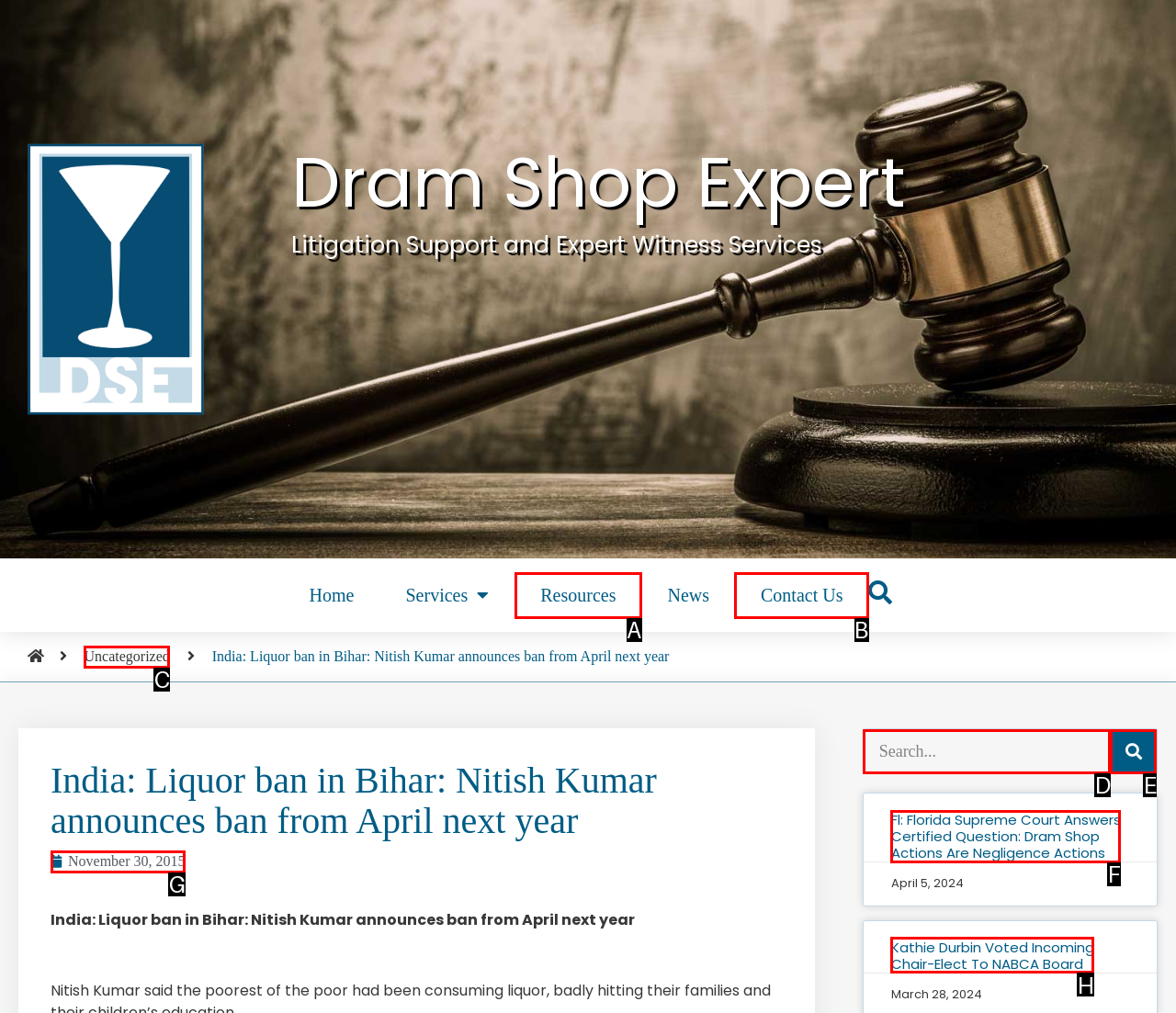With the description: November 30, 2015, find the option that corresponds most closely and answer with its letter directly.

G